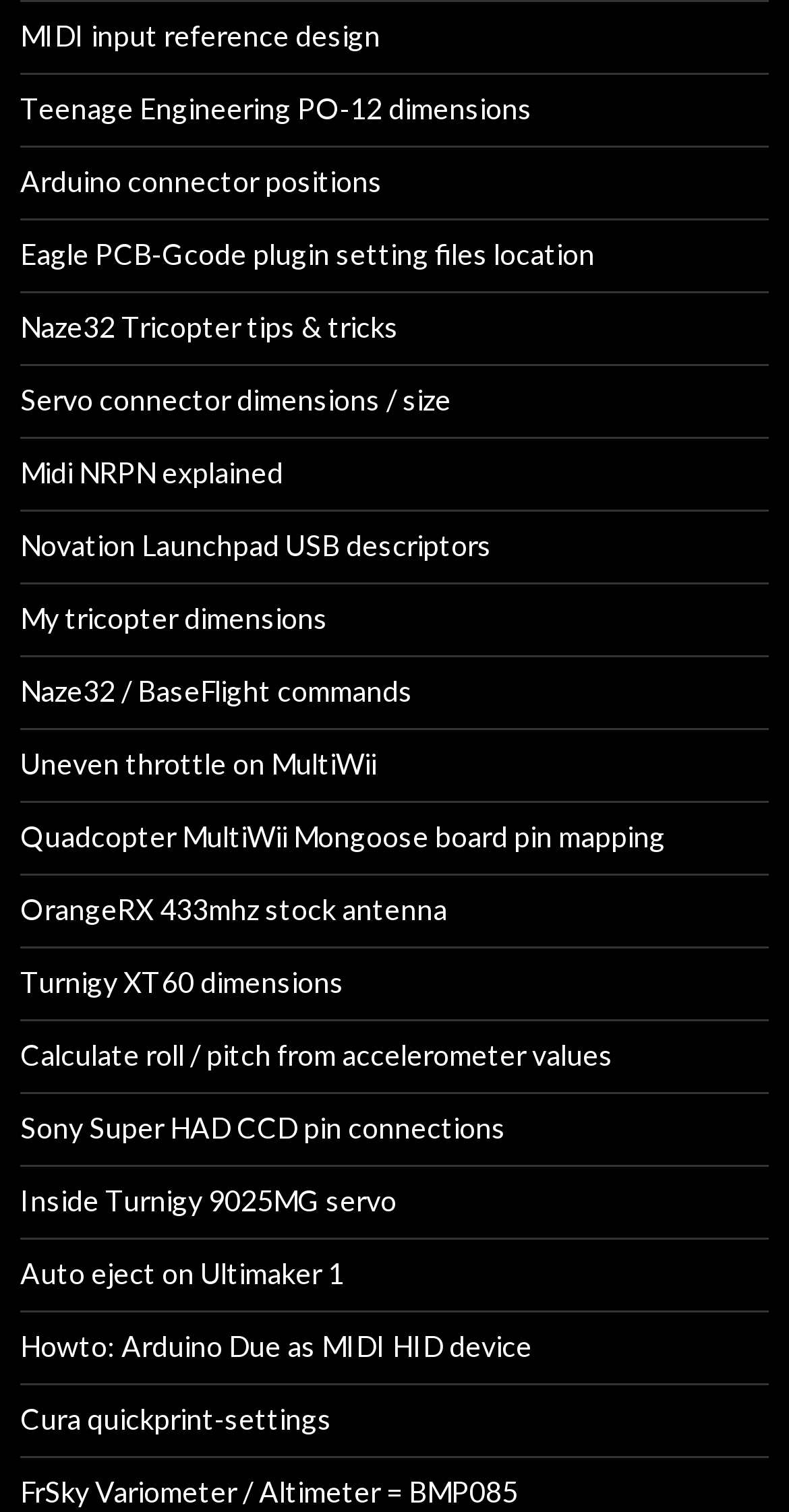How many links are on the webpage?
Answer the question with just one word or phrase using the image.

29